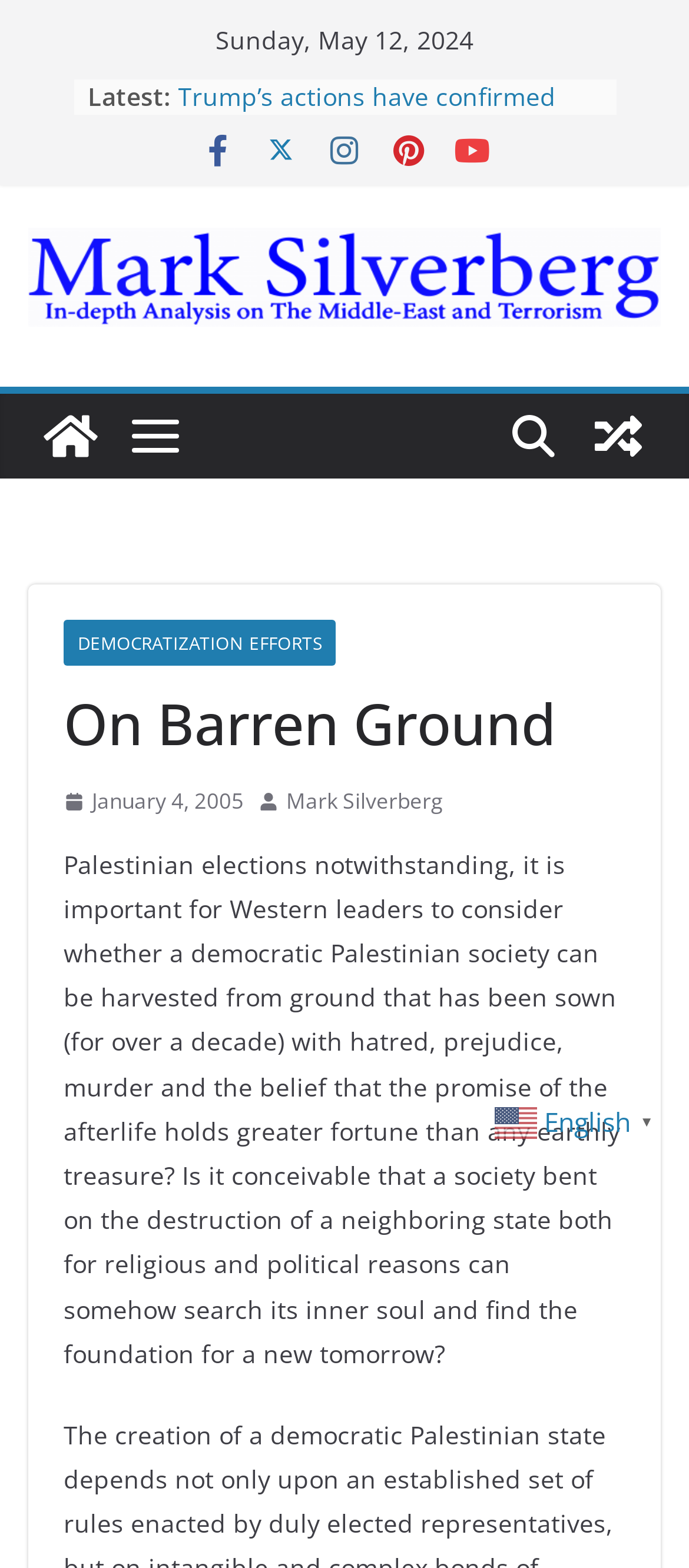Carefully examine the image and provide an in-depth answer to the question: What is the date of the latest post?

I found the date of the latest post by looking at the top of the webpage, where it says 'Sunday, May 12, 2024' in a static text element.